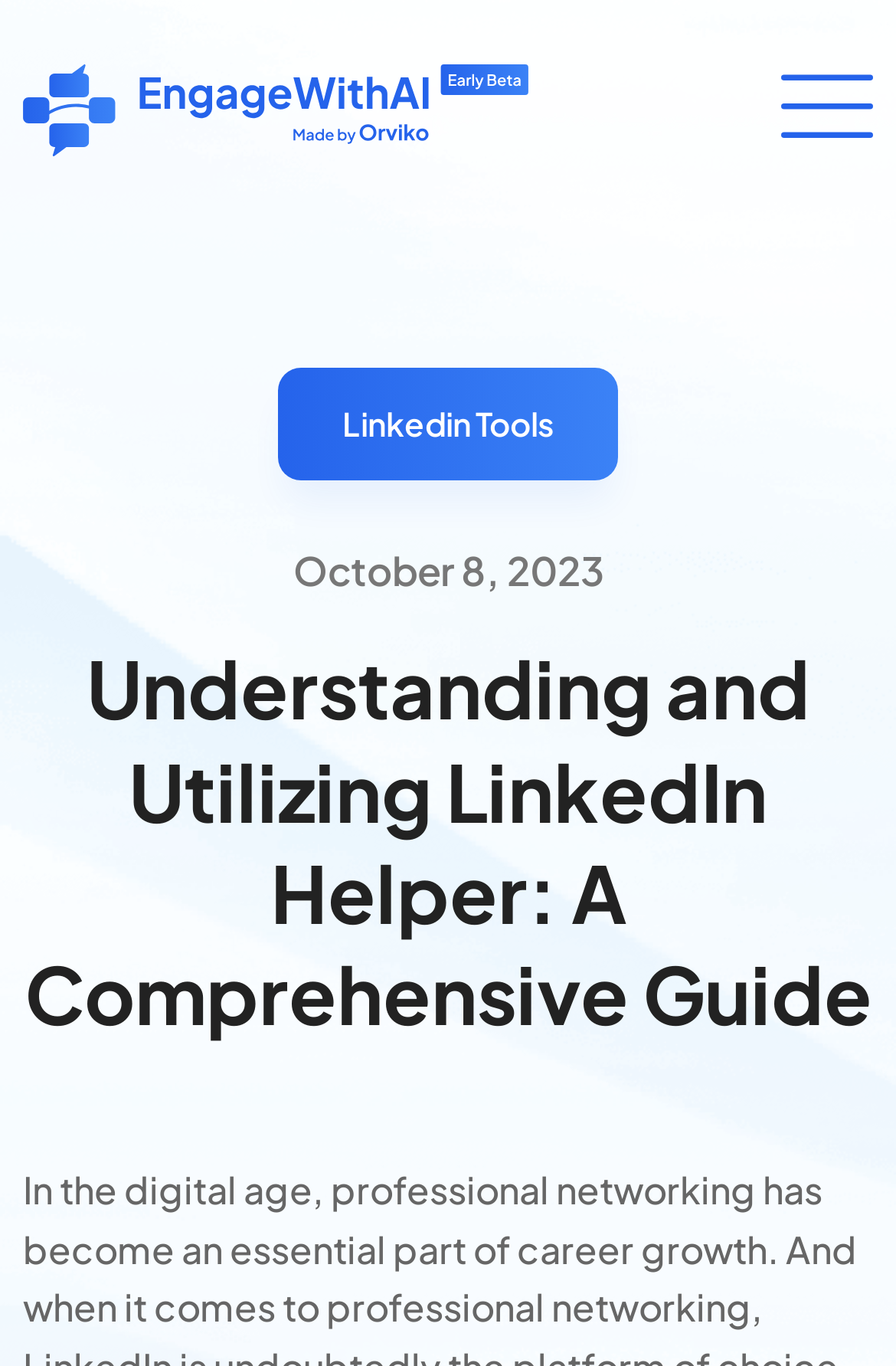Analyze and describe the webpage in a detailed narrative.

The webpage appears to be an article or guide about utilizing LinkedIn, a professional networking platform. At the top left of the page, there is a link and an image with the text "Engage With AI", which likely represents the website's logo or branding. 

On the opposite side, at the top right, there is another link and image, but without any text. 

Below the top section, there is a prominent button labeled "Linkedin Tools" positioned roughly in the middle of the page. 

Adjacent to the button, there is a static text element displaying the date "October 8, 2023", which might indicate the publication or update date of the article.

The main content of the page is headed by a title "Understanding and Utilizing LinkedIn Helper: A Comprehensive Guide", which spans almost the entire width of the page.